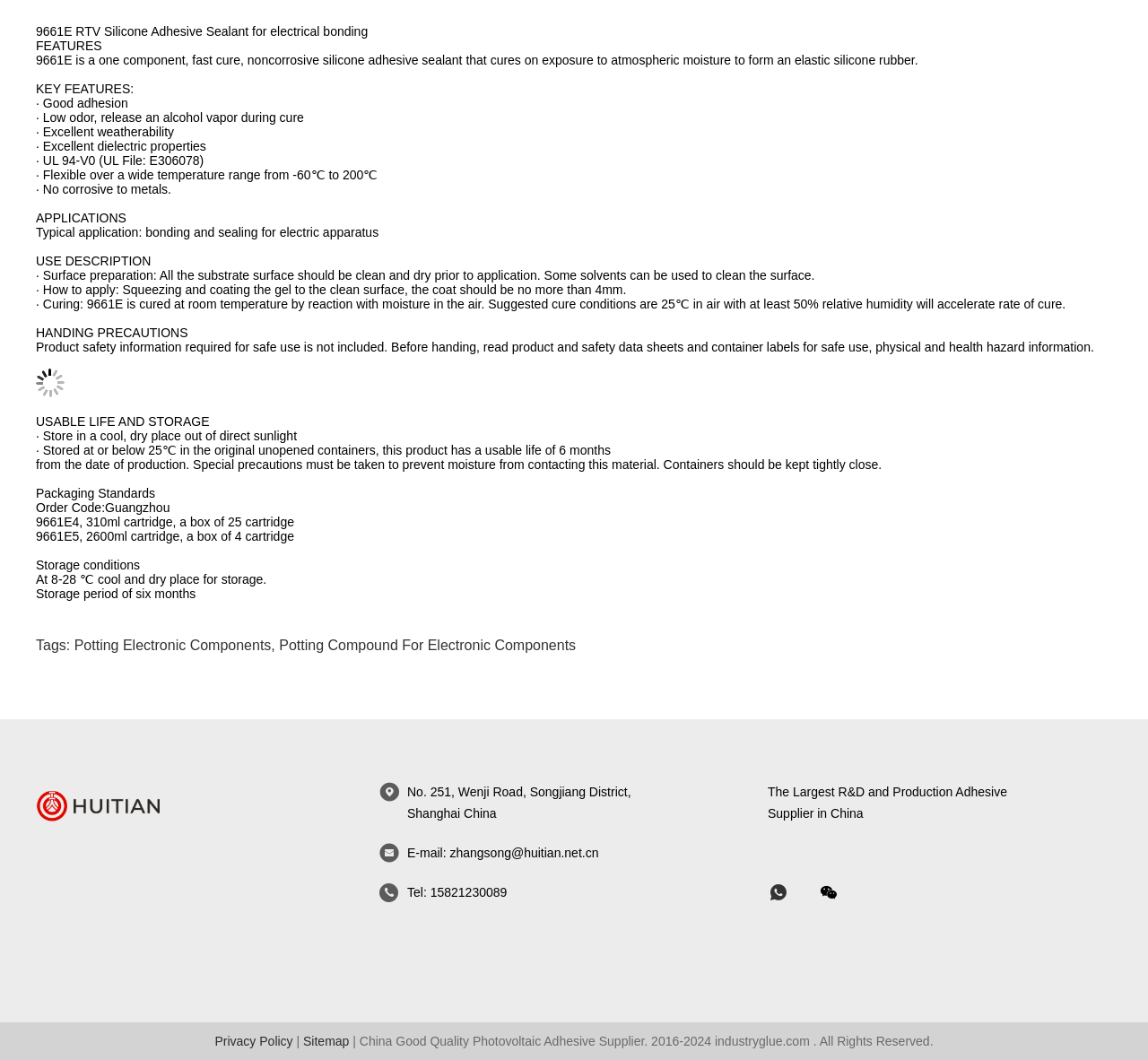What is the storage period of the product?
Please provide an in-depth and detailed response to the question.

The storage period is mentioned under the 'USABLE LIFE AND STORAGE' section as 'Stored at or below 25℃ in the original unopened containers, this product has a usable life of 6 months from the date of production'.